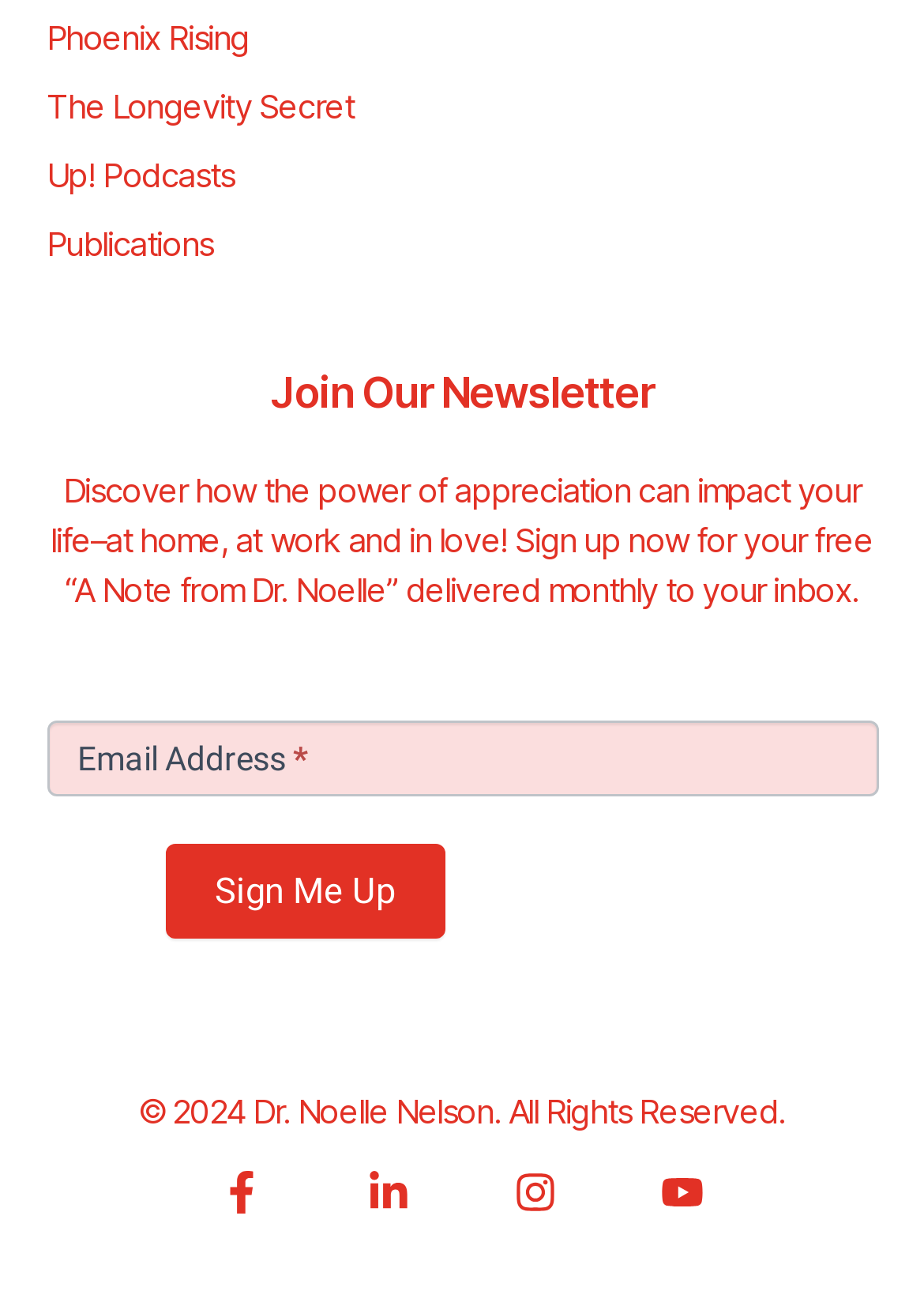Kindly determine the bounding box coordinates for the clickable area to achieve the given instruction: "Enter email address".

[0.05, 0.552, 0.95, 0.61]